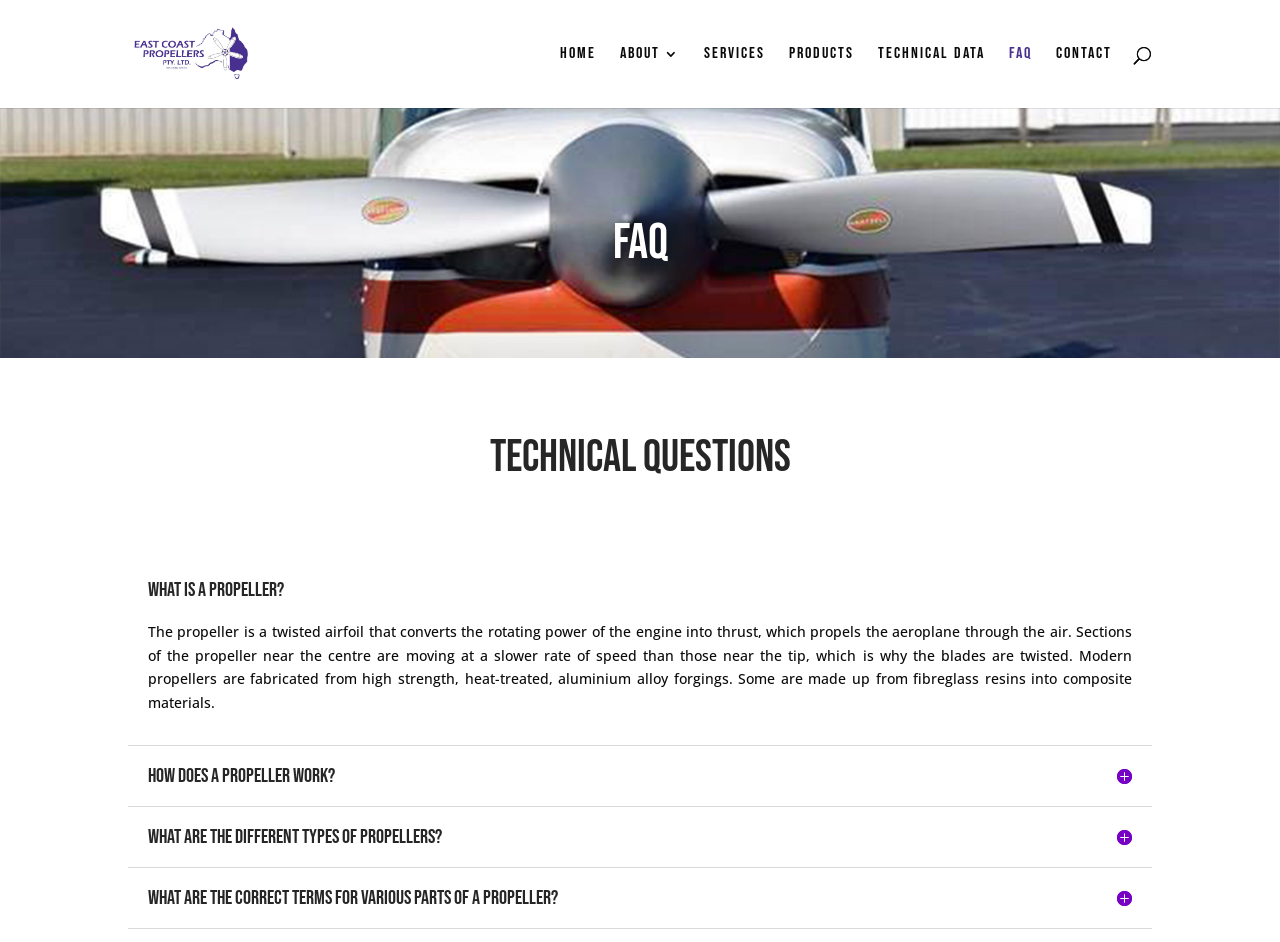What is the function of the twisted shape of a propeller?
Respond with a short answer, either a single word or a phrase, based on the image.

Compensates for speed difference